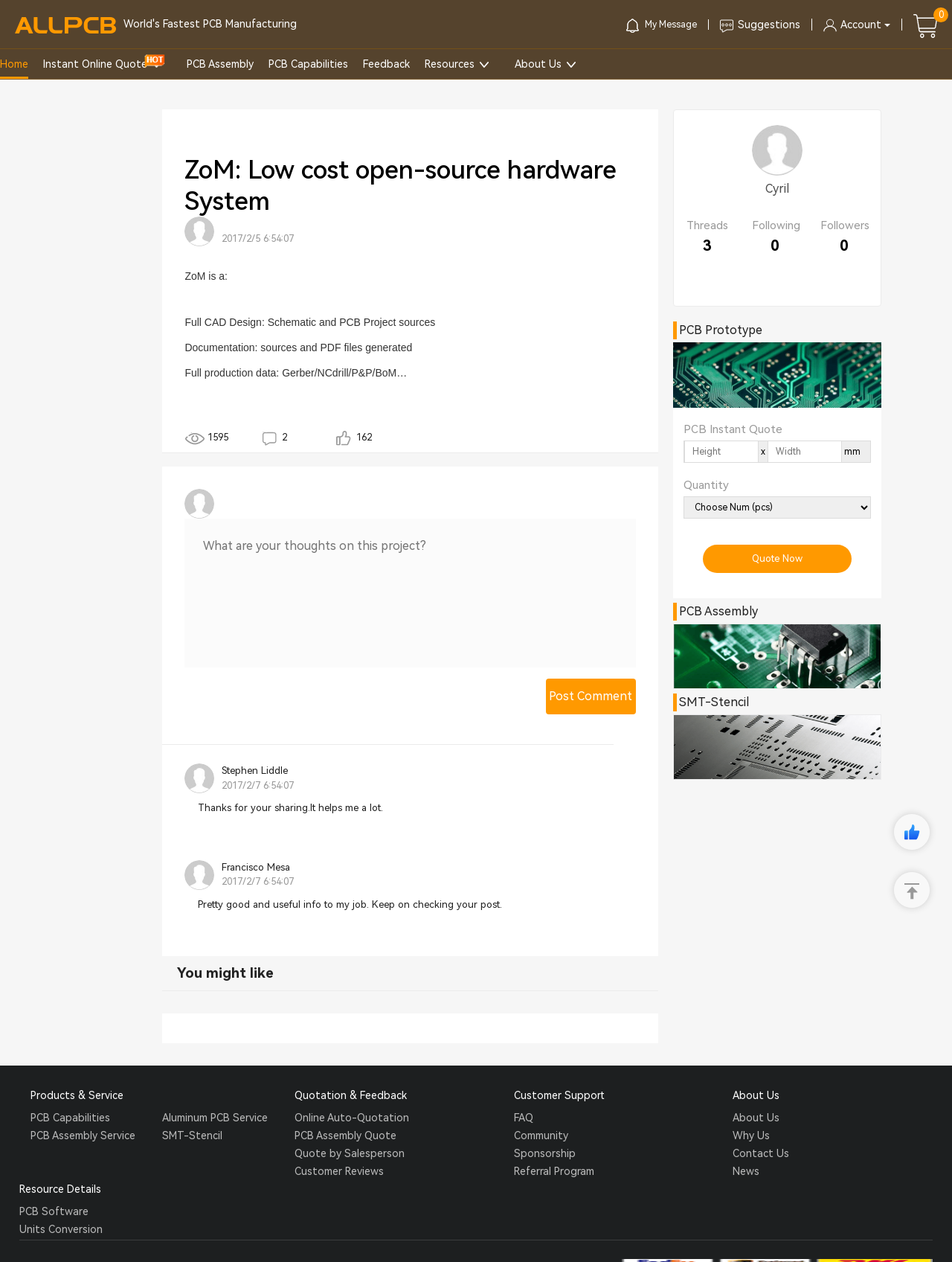Find the bounding box coordinates of the clickable region needed to perform the following instruction: "Select an option from the 'Quantity' combobox". The coordinates should be provided as four float numbers between 0 and 1, i.e., [left, top, right, bottom].

[0.718, 0.393, 0.915, 0.411]